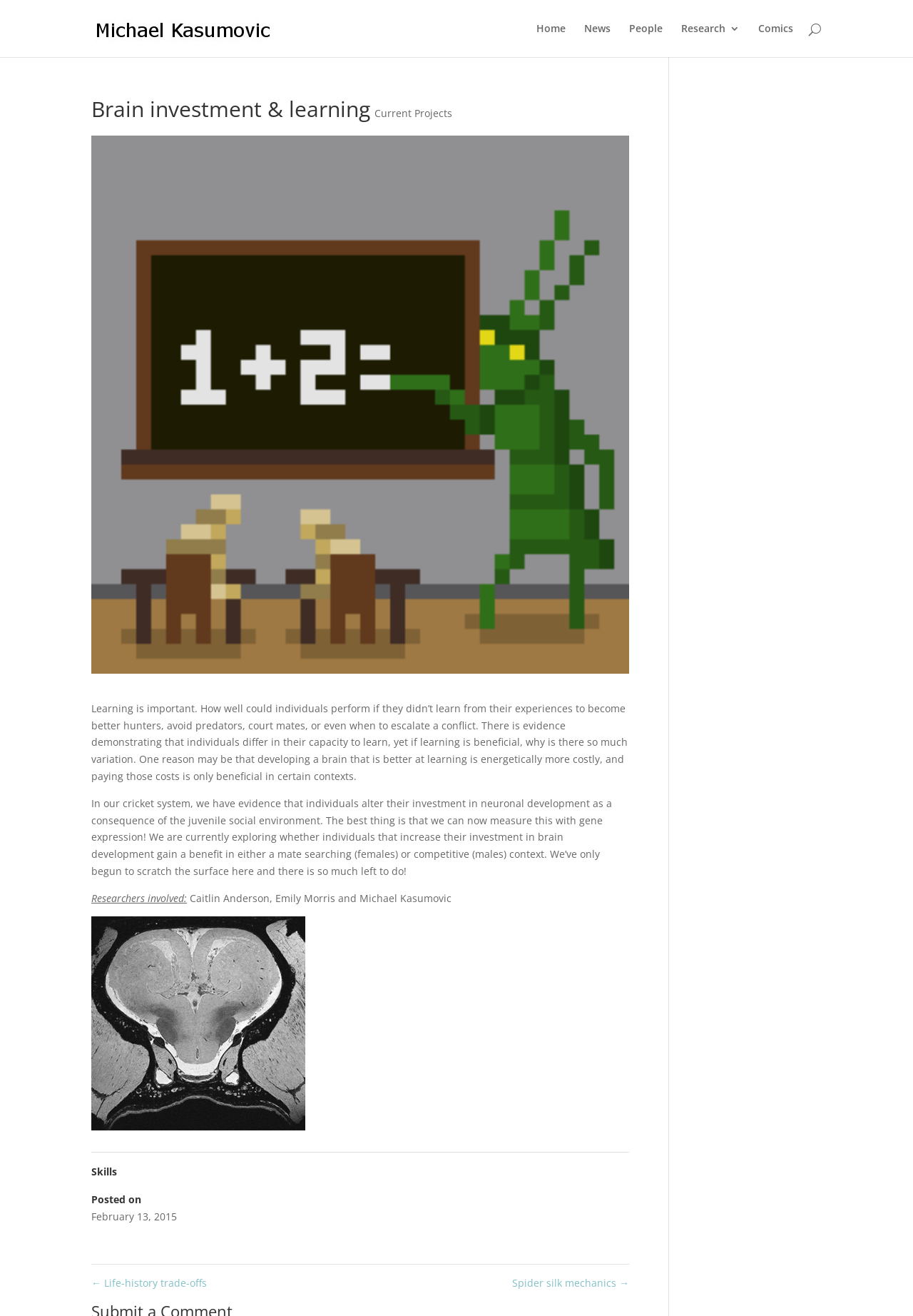Can you specify the bounding box coordinates of the area that needs to be clicked to fulfill the following instruction: "Search for something"?

[0.1, 0.0, 0.9, 0.001]